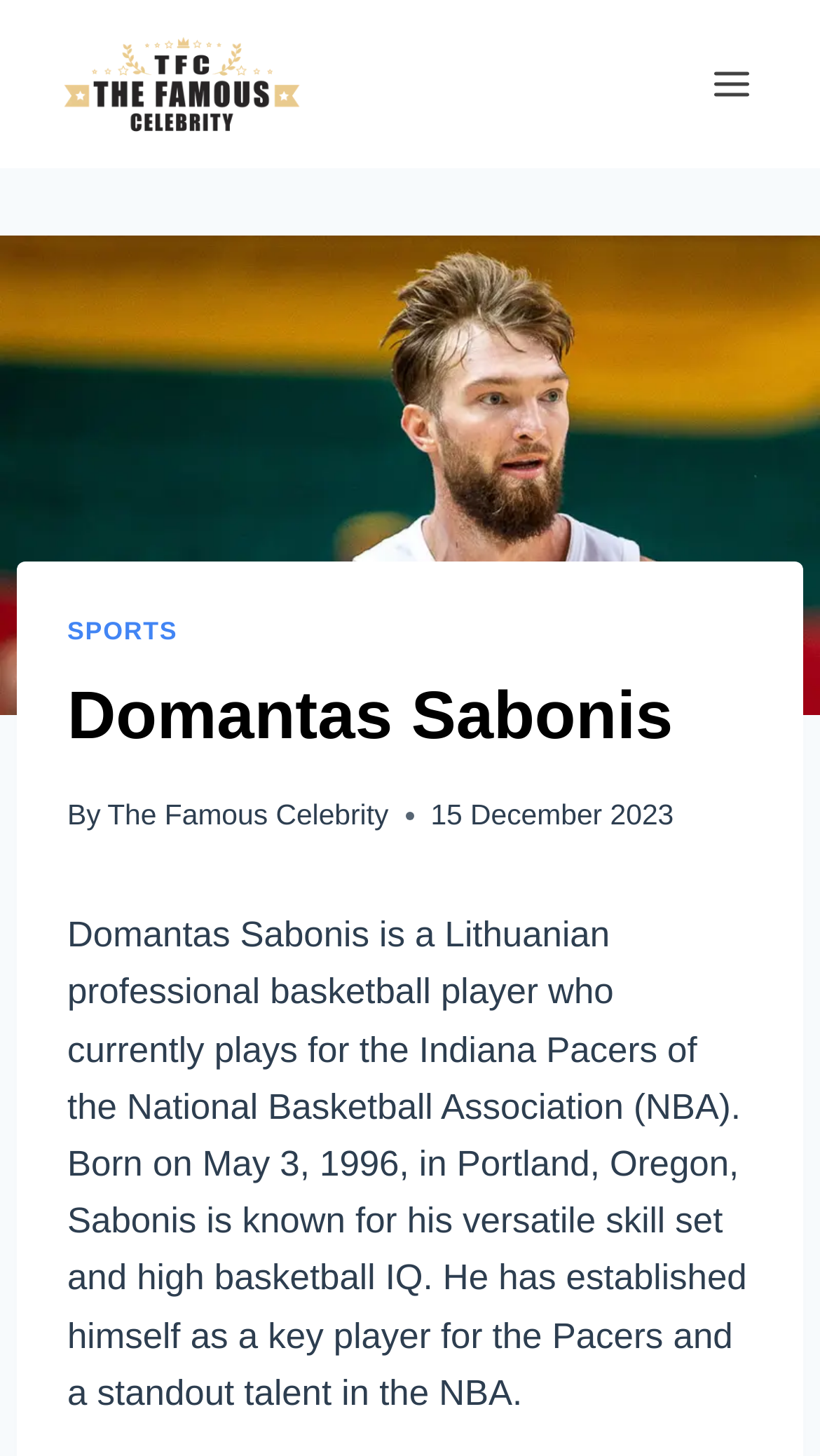Who is the author of the webpage's content?
Answer the question with as much detail as possible.

The webpage credits 'The Famous Celebrity' as the author, as indicated by the text 'By The Famous Celebrity'.